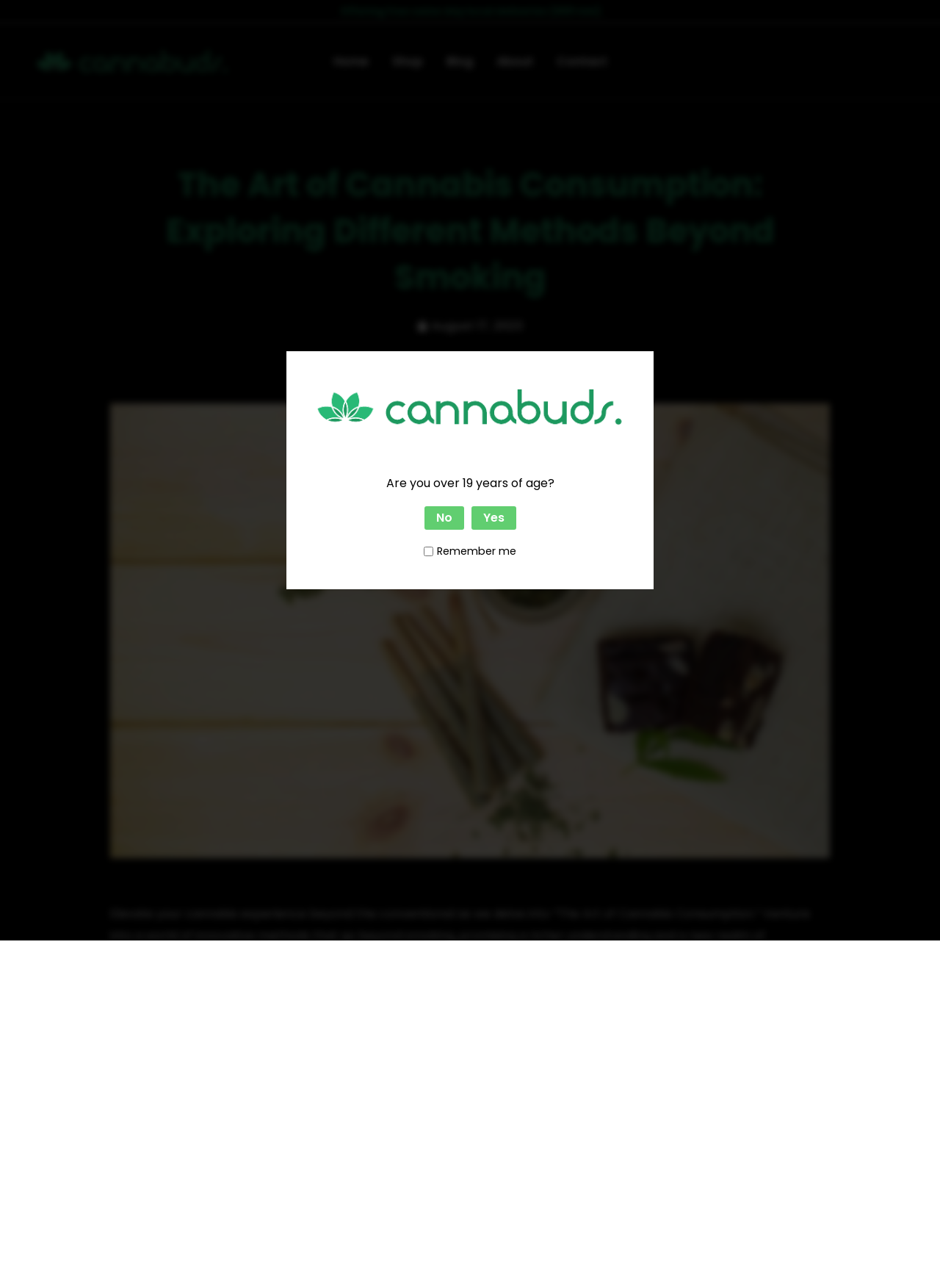Identify and provide the text of the main header on the webpage.

The Art of Cannabis Consumption: Exploring Different Methods Beyond Smoking